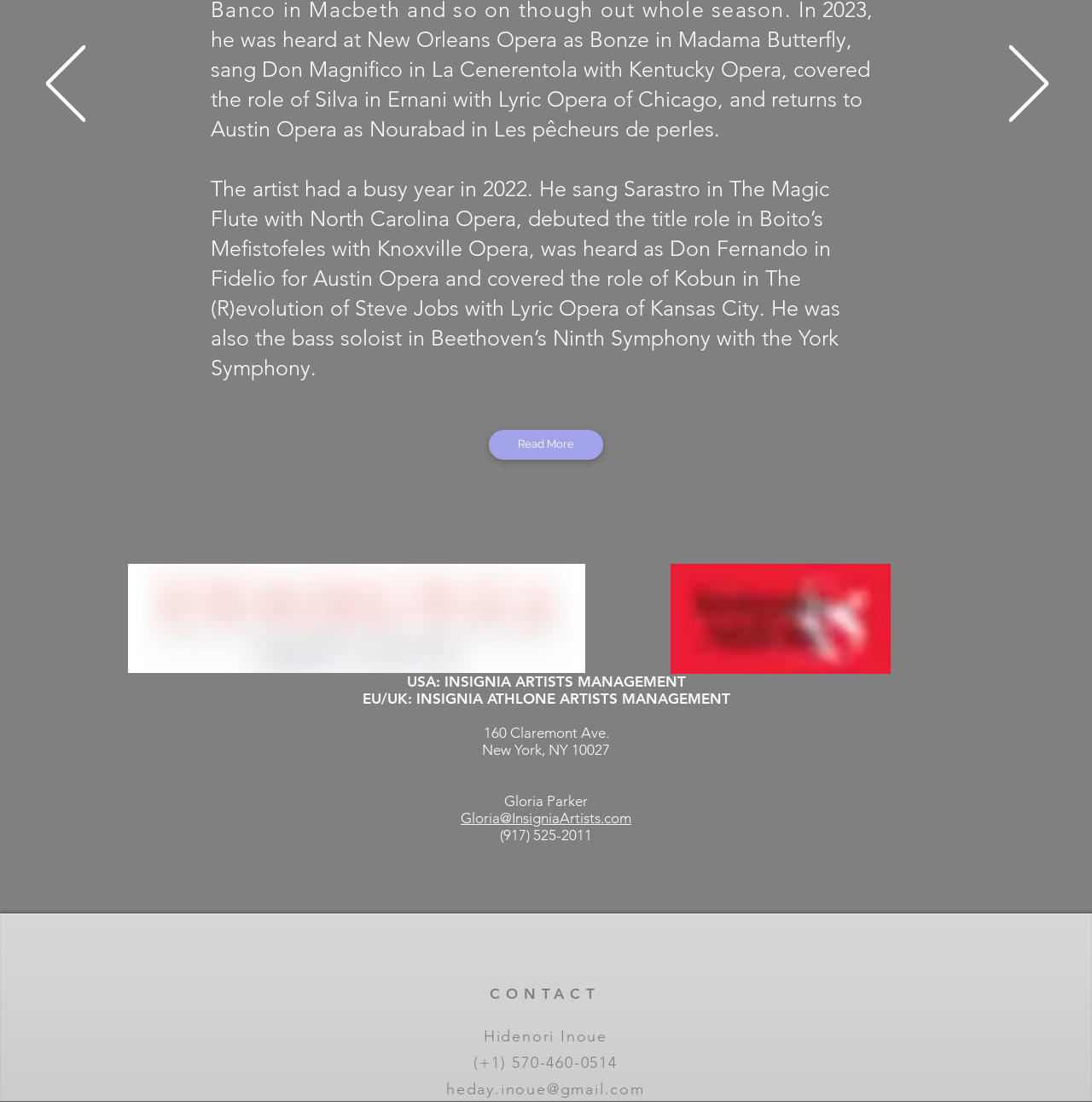What is the name of the opera company mentioned in the first paragraph?
Using the details from the image, give an elaborate explanation to answer the question.

I found the answer by reading the first paragraph of the webpage, which mentions 'n La Cenerentola with Kentucky Opera'.